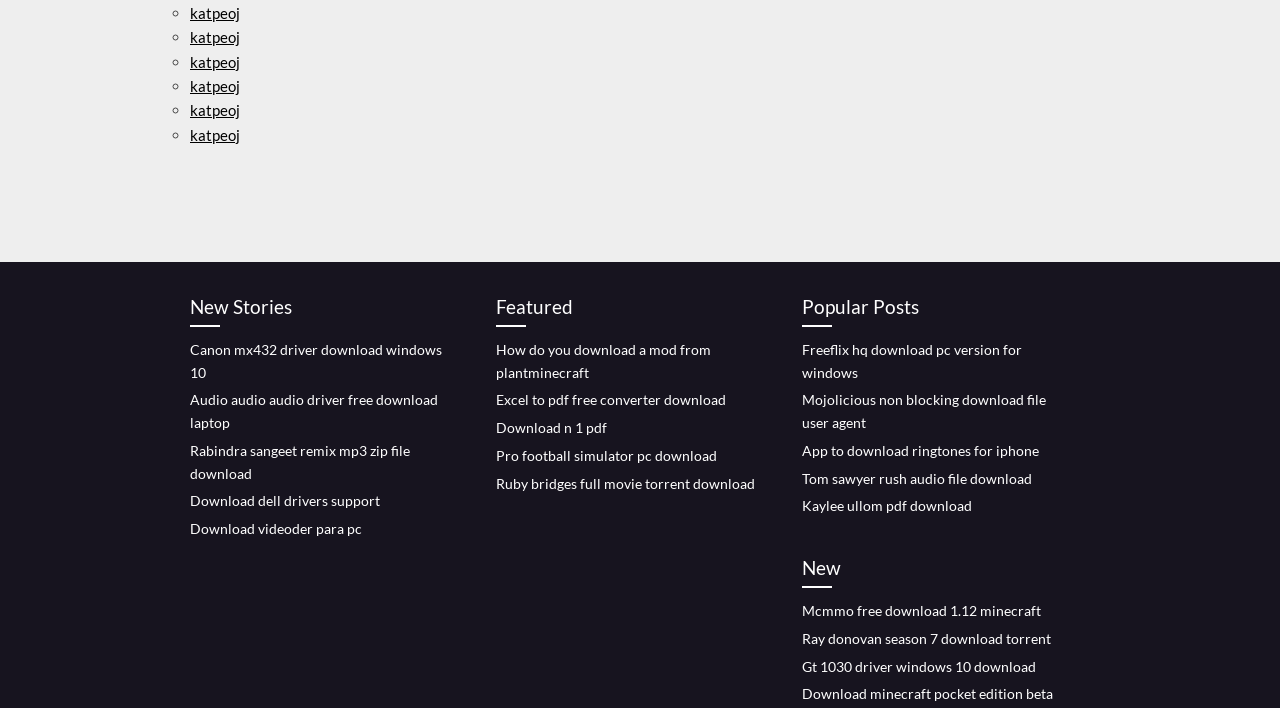Give a succinct answer to this question in a single word or phrase: 
What is the title of the third section?

Popular Posts